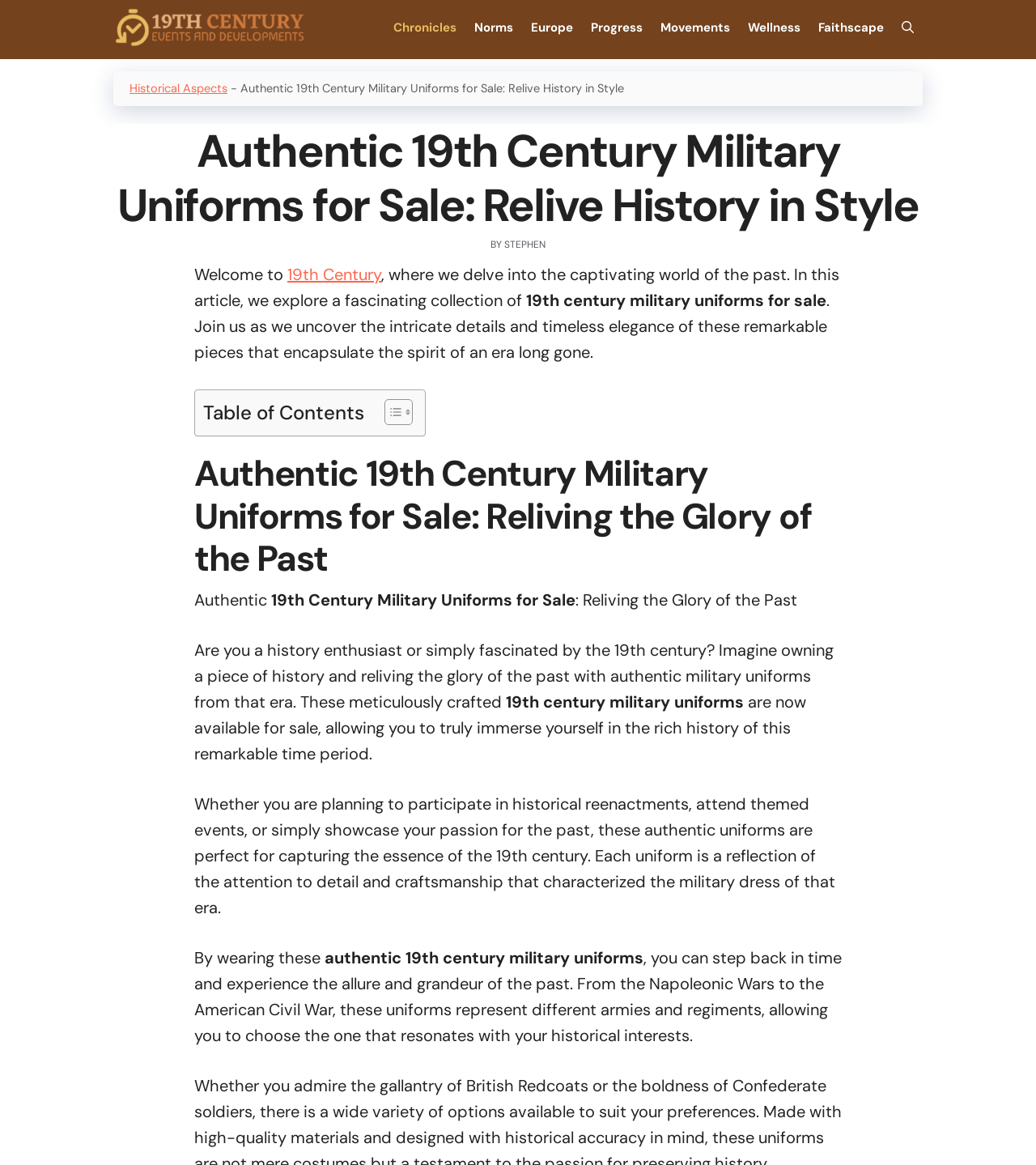Identify the bounding box coordinates of the clickable section necessary to follow the following instruction: "check 2014 events". The coordinates should be presented as four float numbers from 0 to 1, i.e., [left, top, right, bottom].

None